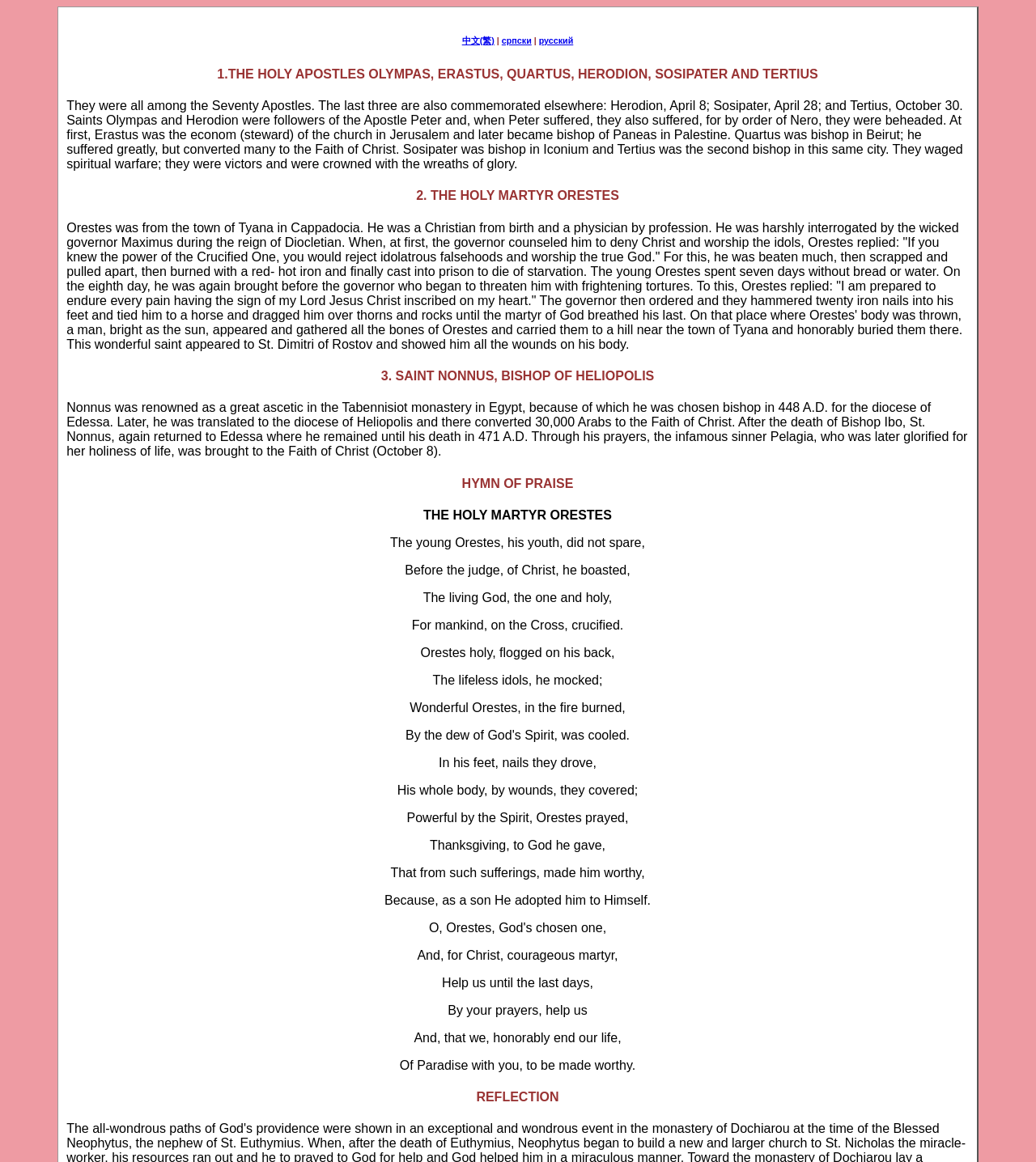What is the name of the monastery where Saint Nonnus was renowned as a great ascetic?
Using the image as a reference, deliver a detailed and thorough answer to the question.

According to the text under the heading '3. SAINT NONNUS, BISHOP OF HELIOPOLIS', Saint Nonnus was renowned as a great ascetic in the Tabennisiot monastery in Egypt.